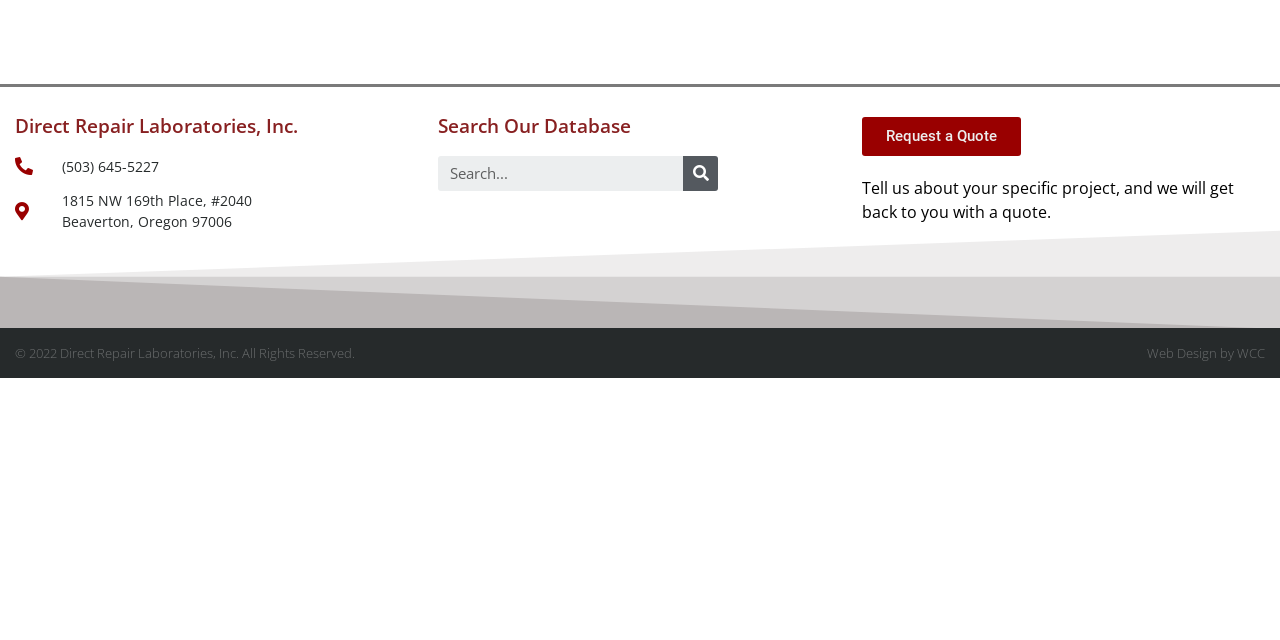Extract the bounding box coordinates of the UI element described: "Web Design by WCC". Provide the coordinates in the format [left, top, right, bottom] with values ranging from 0 to 1.

[0.896, 0.537, 0.988, 0.565]